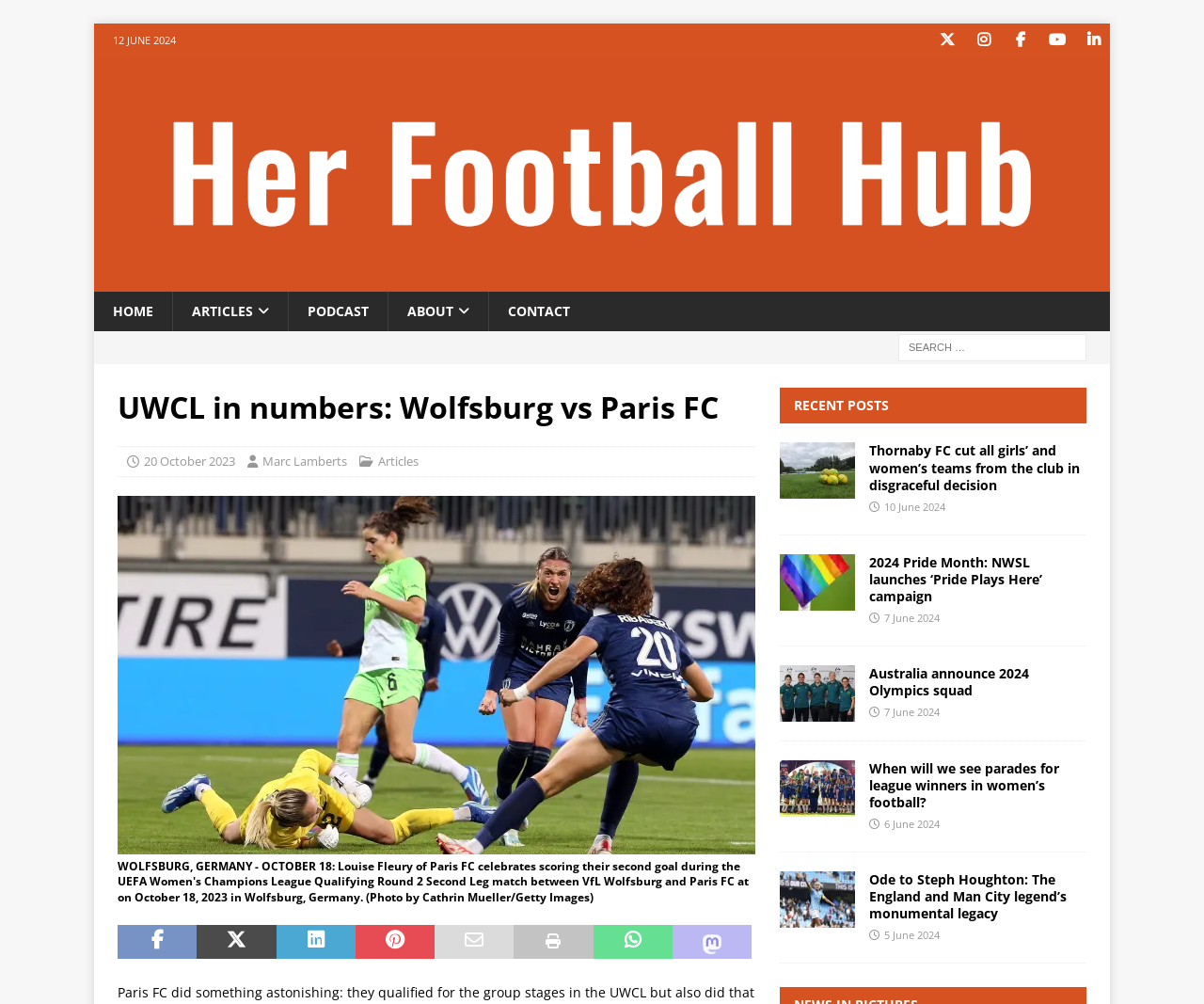How many recent posts are displayed on the webpage?
Based on the visual, give a brief answer using one word or a short phrase.

5